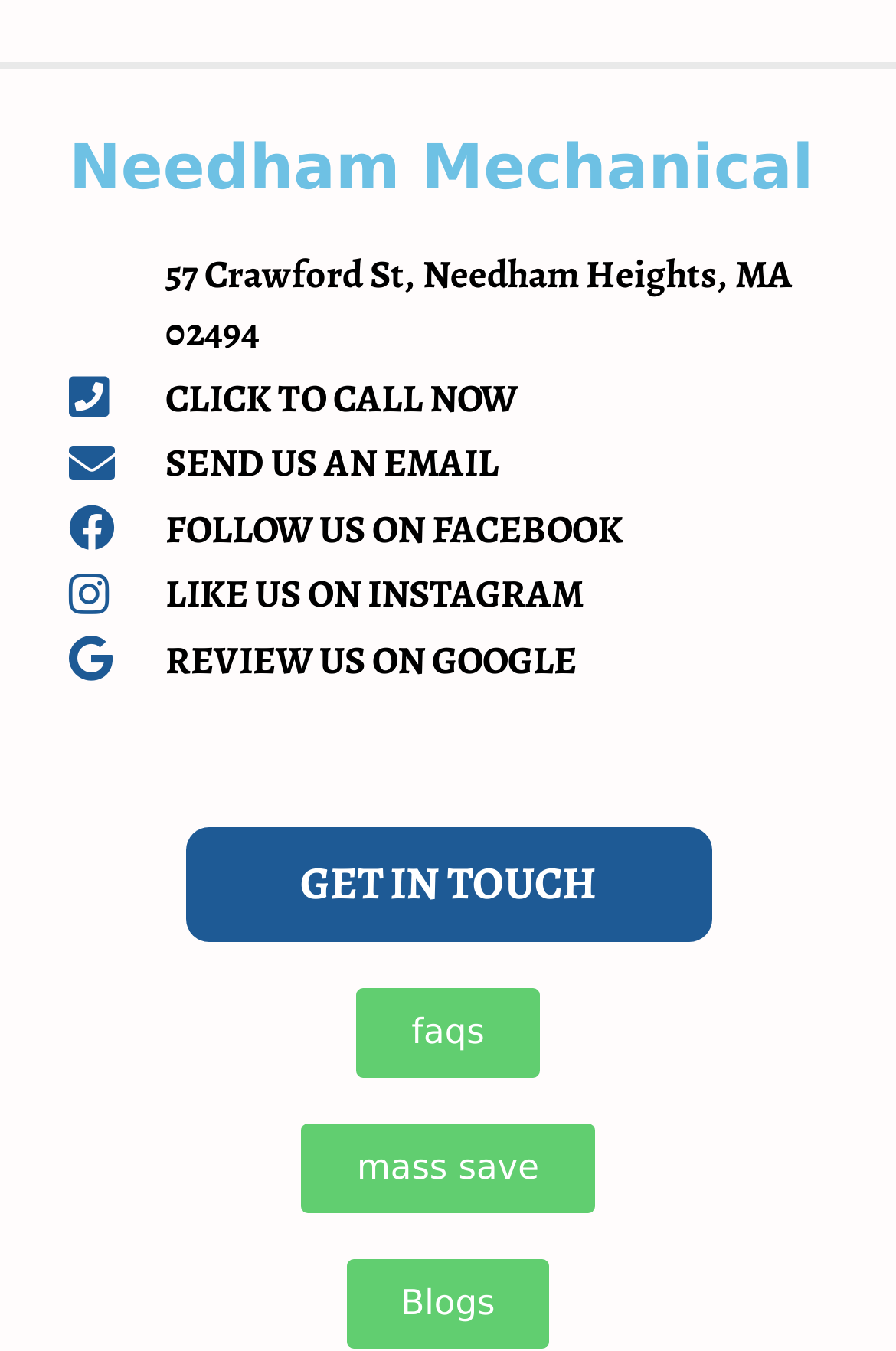Identify the bounding box coordinates of the region that needs to be clicked to carry out this instruction: "Call the company". Provide these coordinates as four float numbers ranging from 0 to 1, i.e., [left, top, right, bottom].

[0.077, 0.273, 0.923, 0.316]